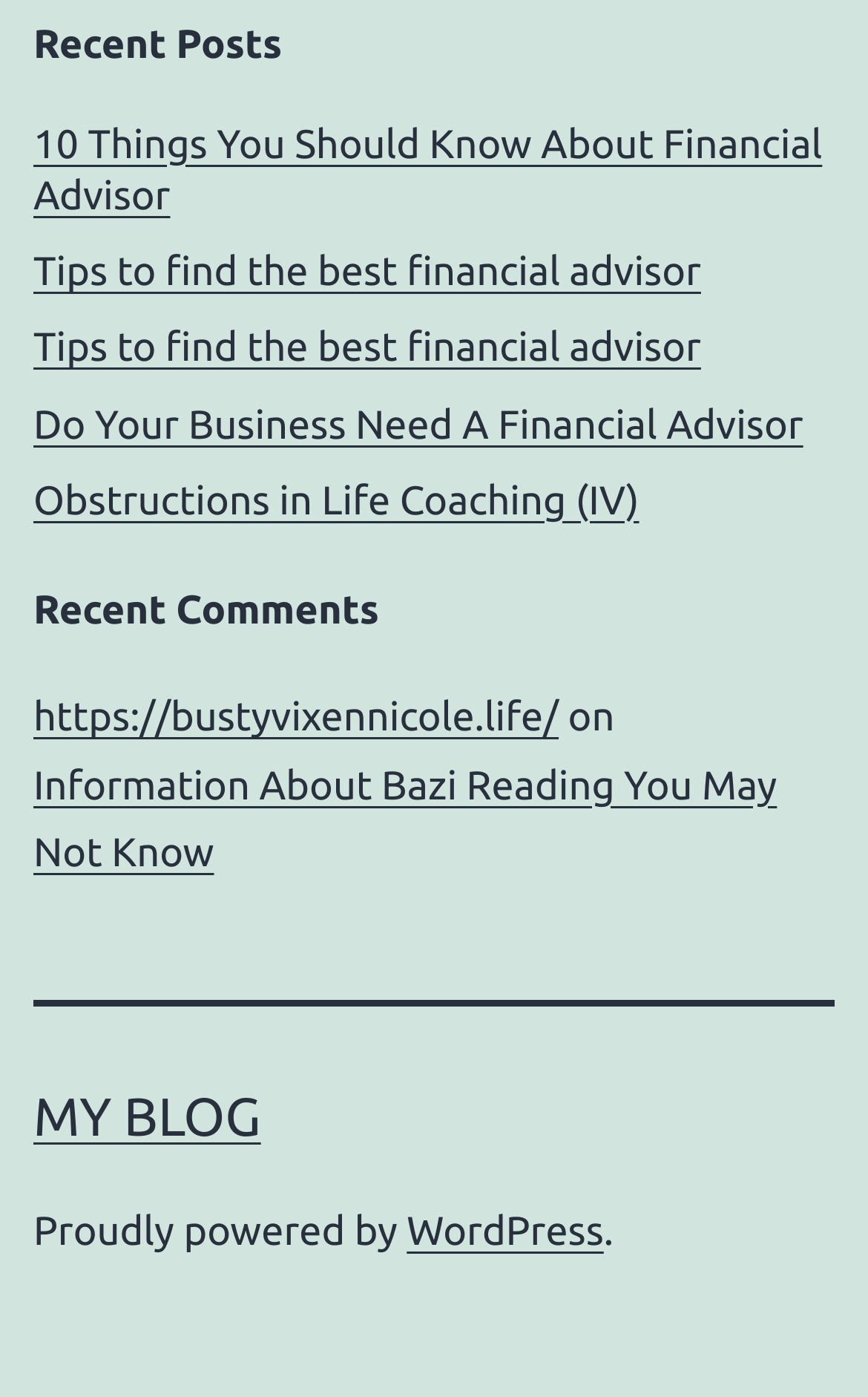Identify the bounding box coordinates of the element to click to follow this instruction: 'go to WordPress website'. Ensure the coordinates are four float values between 0 and 1, provided as [left, top, right, bottom].

[0.469, 0.865, 0.696, 0.897]